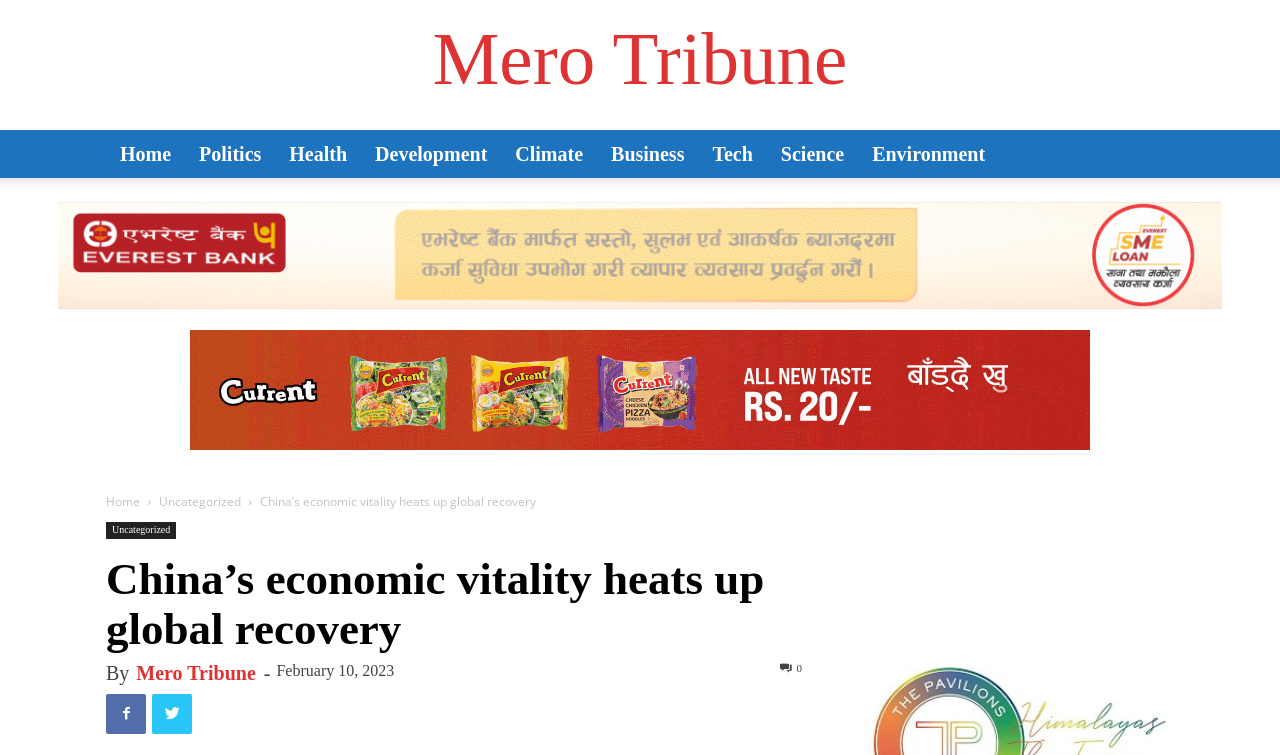Please locate the bounding box coordinates of the element that should be clicked to complete the given instruction: "visit Mero Tribune's homepage".

[0.337, 0.028, 0.663, 0.147]